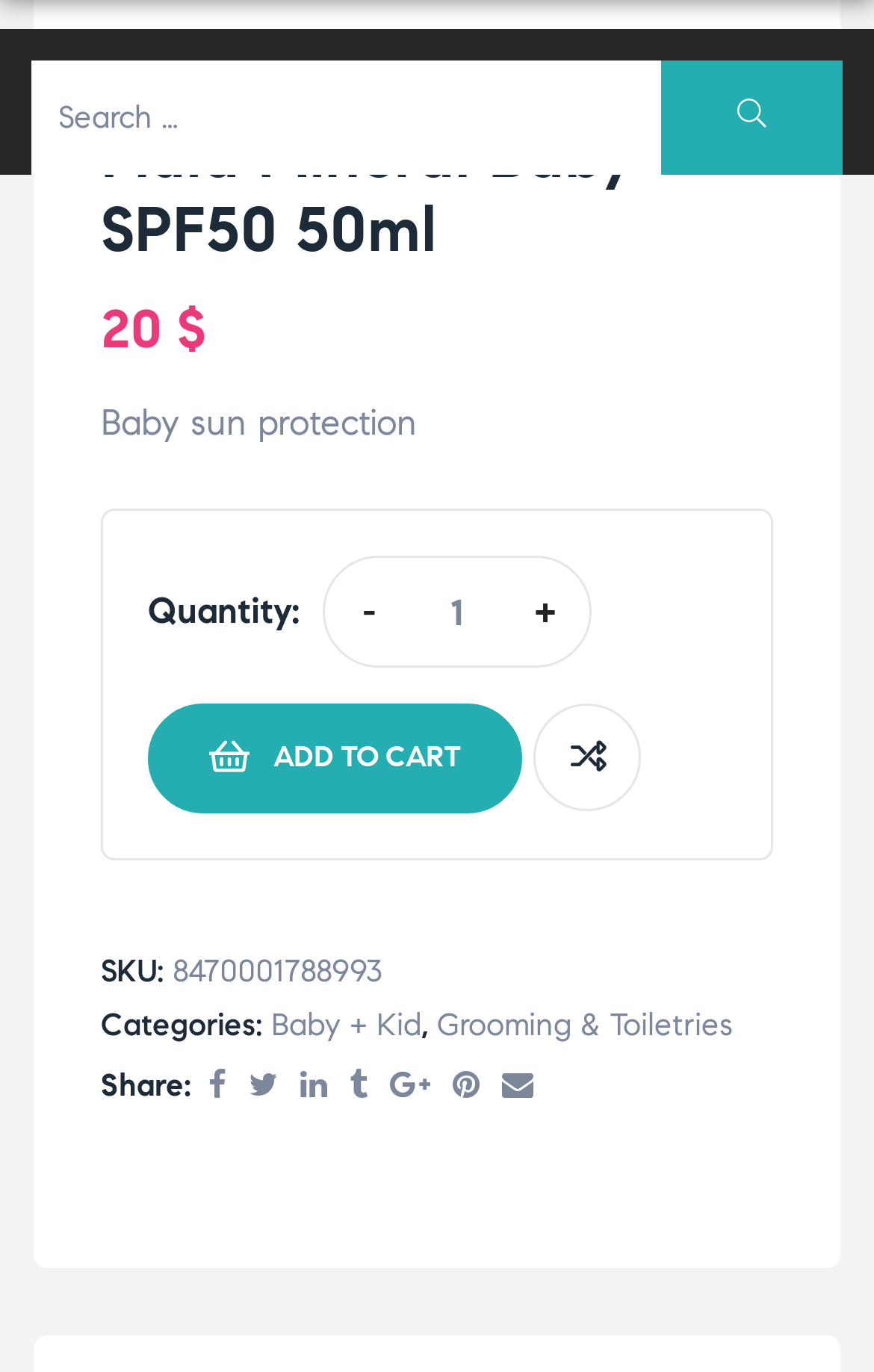Find the bounding box coordinates of the area to click in order to follow the instruction: "Increase quantity".

[0.611, 0.43, 0.637, 0.46]